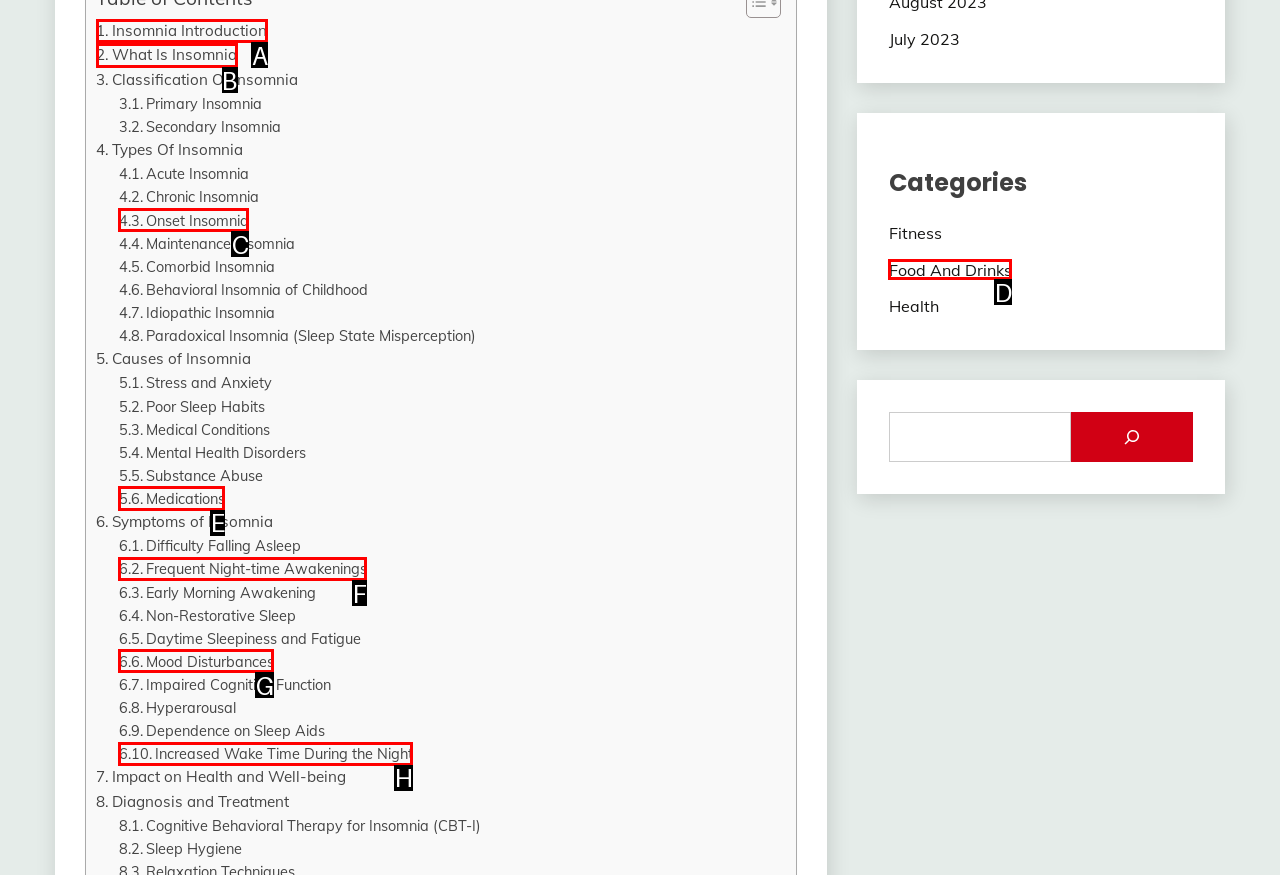What is the letter of the UI element you should click to Click on Insomnia Introduction? Provide the letter directly.

A